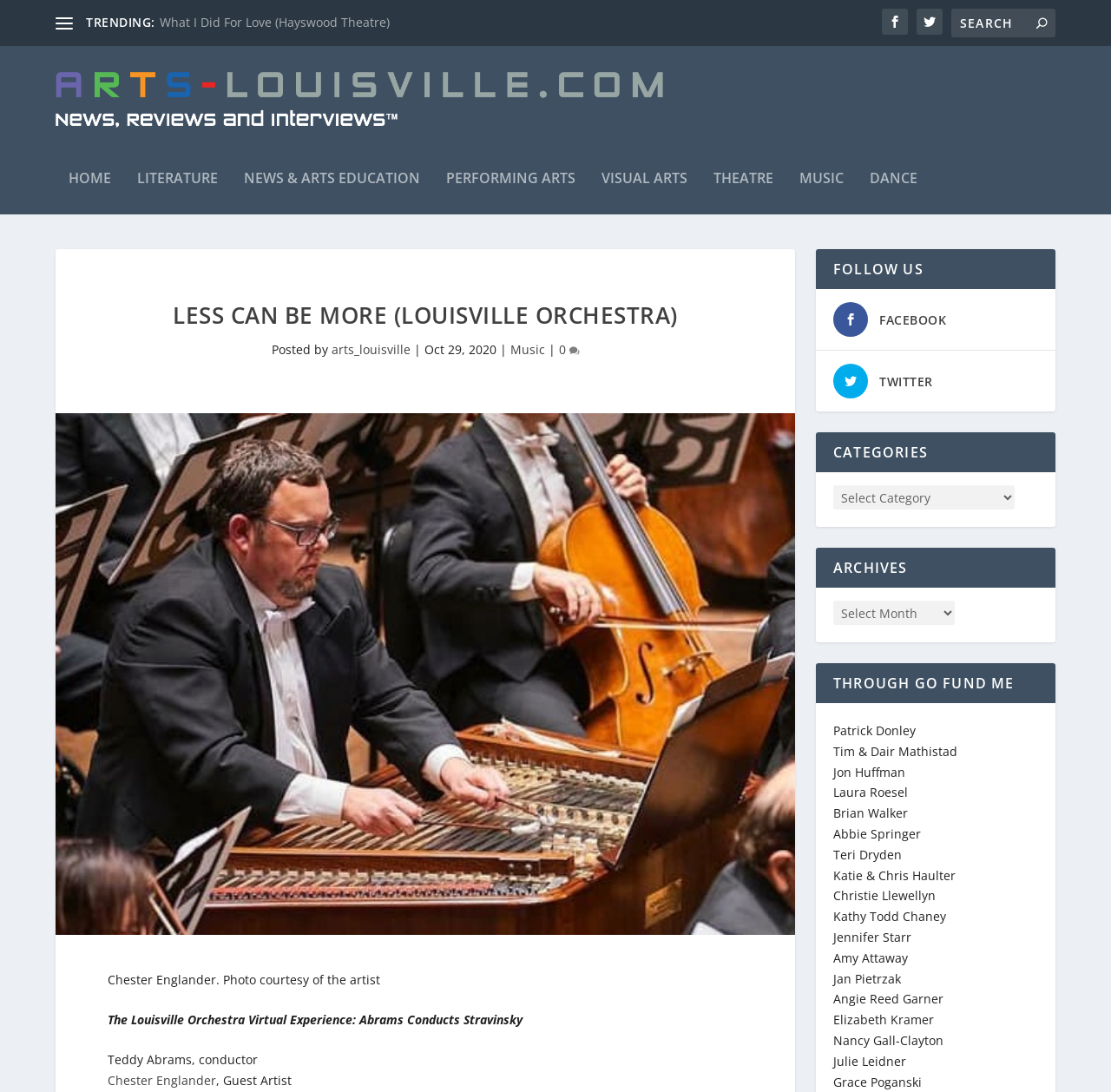Create a detailed summary of the webpage's content and design.

This webpage is a review of the Louisville Orchestra's performance, "Less Can Be More," on Arts-Louisville Reviews. At the top, there is a navigation menu with links to "HOME," "LITERATURE," "NEWS & ARTS EDUCATION," "PERFORMING ARTS," "VISUAL ARTS," "THEATRE," "MUSIC," and "DANCE." Below this menu, there is a heading "LESS CAN BE MORE (LOUISVILLE ORCHESTRA)" followed by a brief description of the performance, including the conductor, Teddy Abrams, and the guest artist, Chester Englander.

To the left of the performance description, there is an image of the Louisville Orchestra. Below the image, there is a section with links to "TRENDING" articles, a search bar, and social media links to Facebook and Twitter.

The main content of the webpage is a review of the performance, written by "arts_louisville" and posted on October 29, 2020. The review is accompanied by an image of Chester Englander, courtesy of the artist.

On the right side of the webpage, there are several sections, including "FOLLOW US" with social media links, "CATEGORIES," "ARCHIVES," and "THROUGH GO FUND ME" with a list of donors, including Patrick Donley, Tim & Dair Mathistad, and others.

Overall, the webpage is a review of a specific performance by the Louisville Orchestra, with additional information about the orchestra and its supporters.